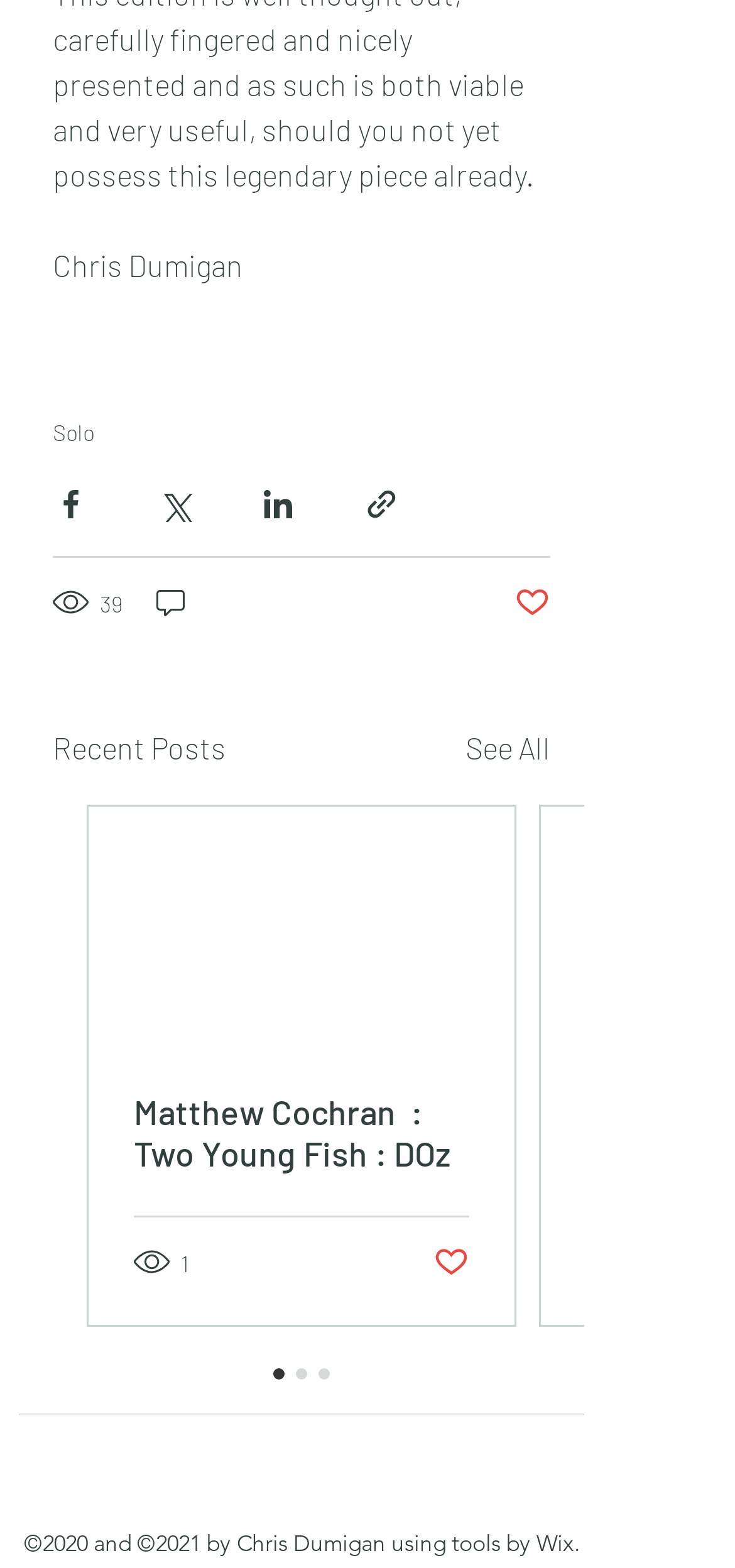Please provide a short answer using a single word or phrase for the question:
What is the purpose of the buttons with social media icons?

Share via social media